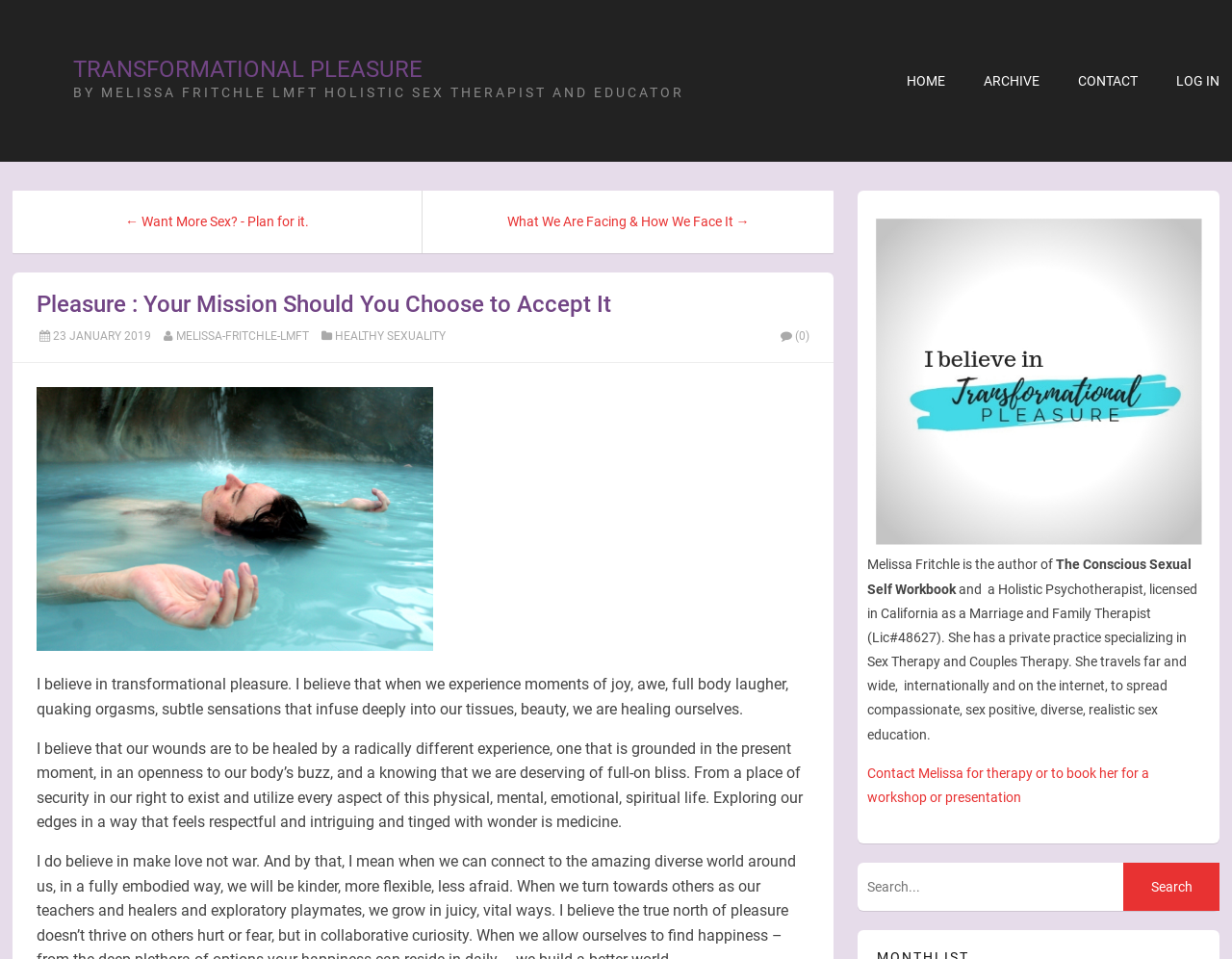What is the profession of the author?
Your answer should be a single word or phrase derived from the screenshot.

Holistic Psychotherapist